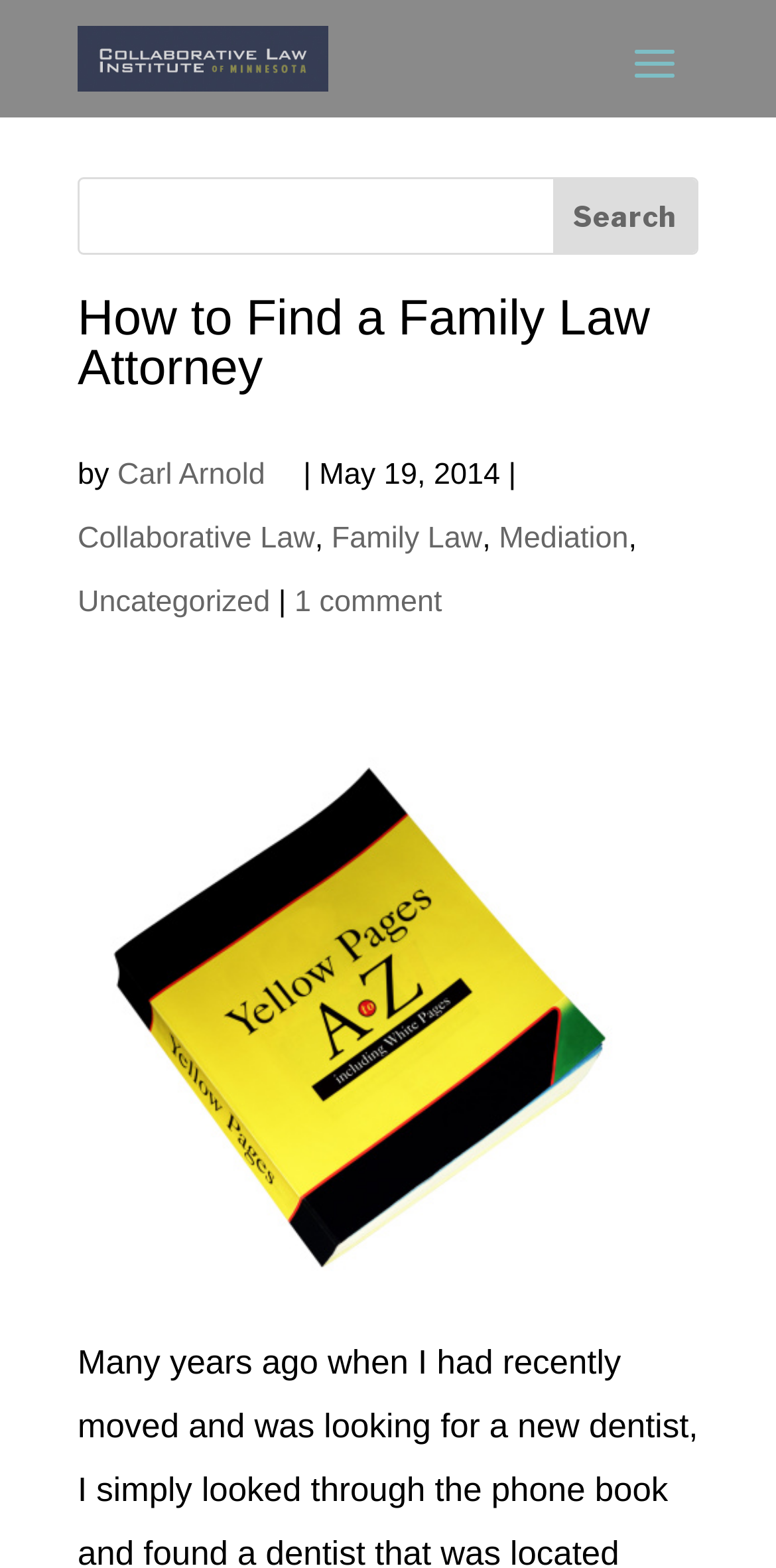Look at the image and write a detailed answer to the question: 
What is the date of the article?

The date of the article can be found by looking at the text next to the author's name, which is 'May 19, 2014'.